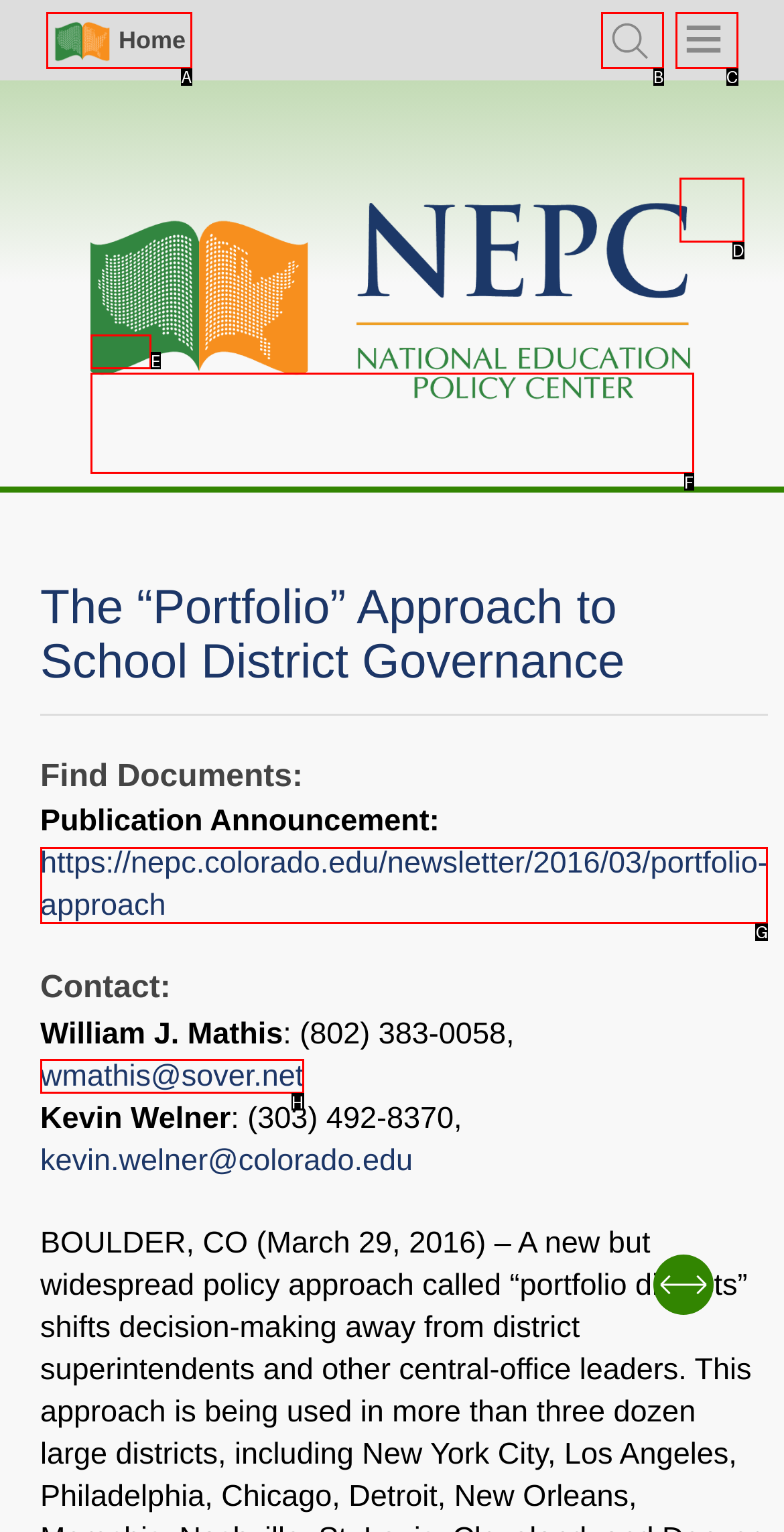Based on the description: Why is Facebook not here?, identify the matching lettered UI element.
Answer by indicating the letter from the choices.

E